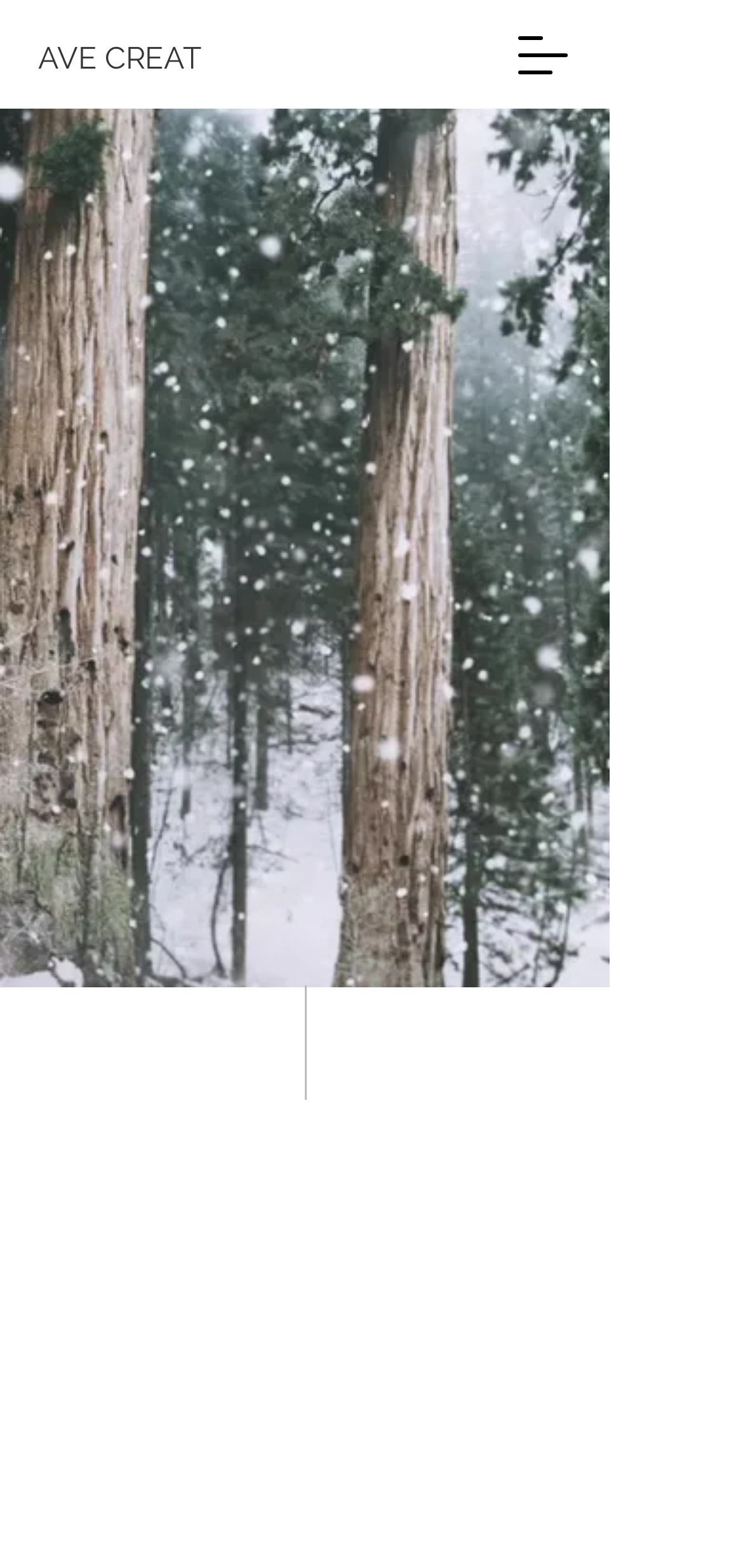Using the format (top-left x, top-left y, bottom-right x, bottom-right y), and given the element description, identify the bounding box coordinates within the screenshot: AVE CREAT

[0.051, 0.012, 0.377, 0.064]